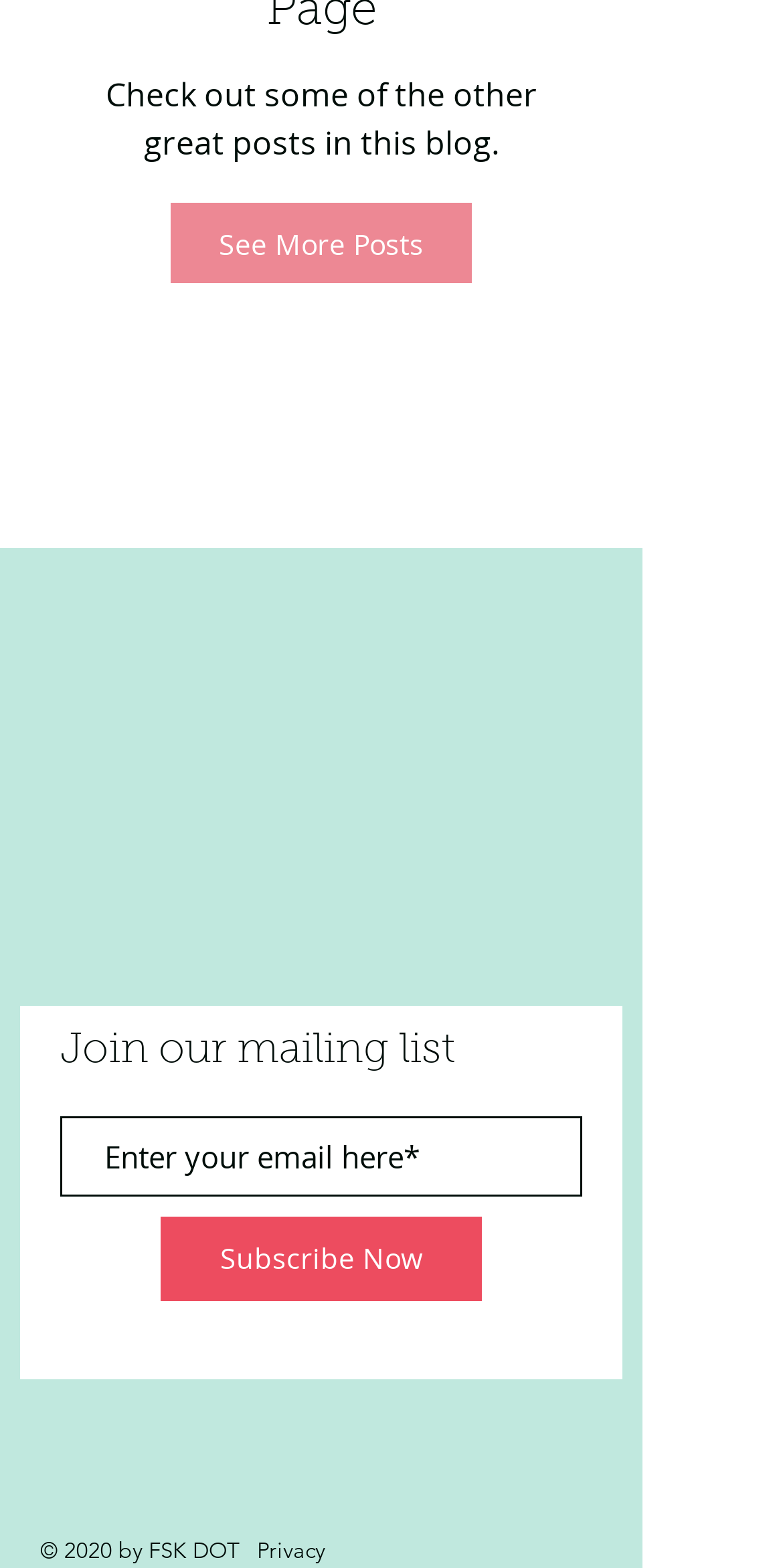What is the type of content embedded in the iframe?
Based on the image, respond with a single word or phrase.

Embedded Content